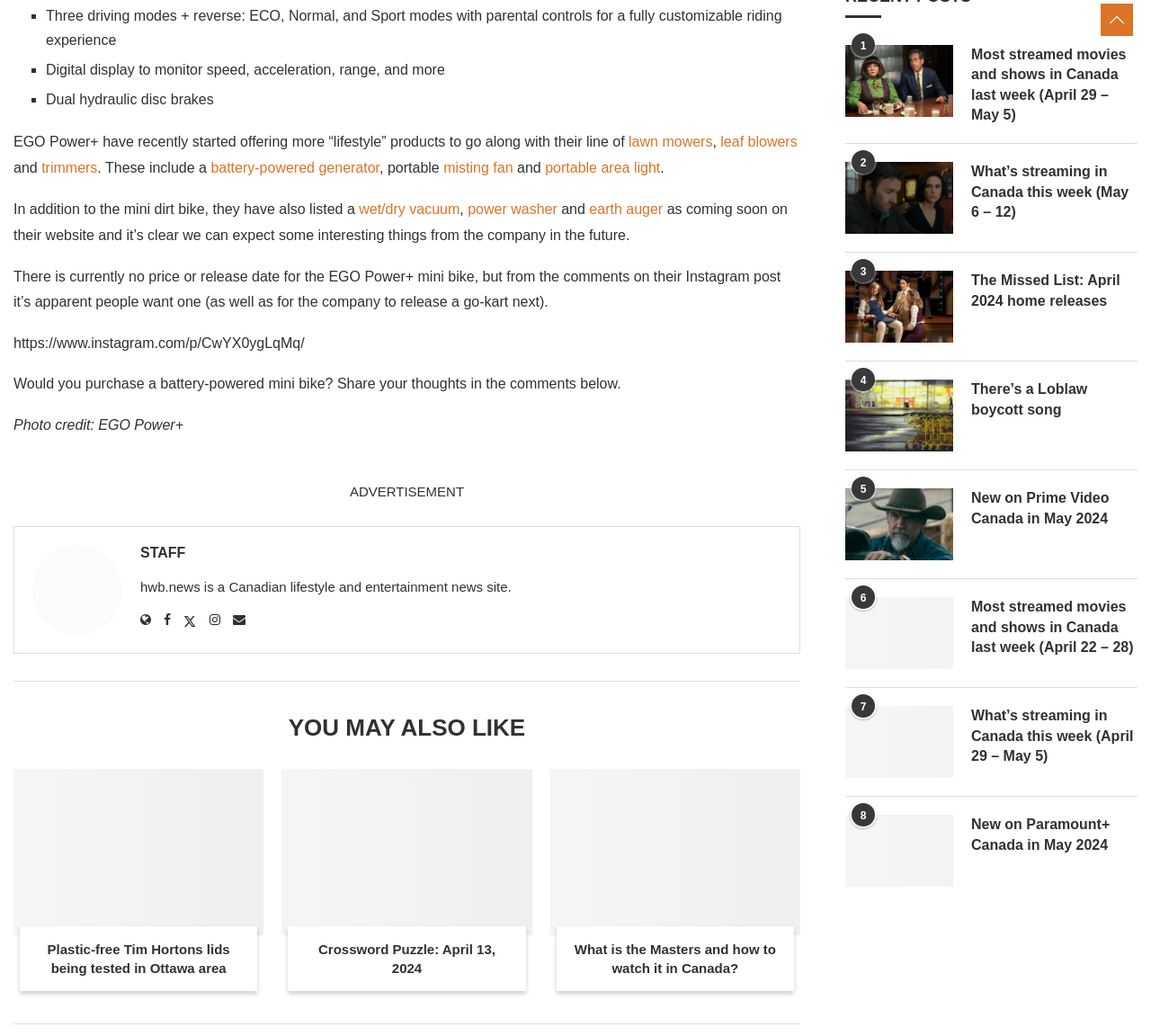Provide the bounding box coordinates of the UI element that matches the description: "lawn mowers".

[0.546, 0.13, 0.619, 0.144]